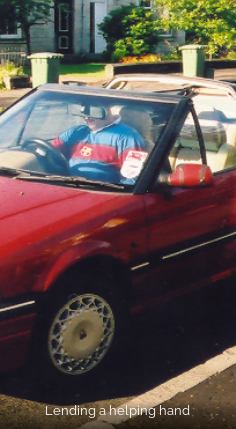Is the background of the image urban?
Look at the image and construct a detailed response to the question.

The background of the image hints at suburban life, with greenery and parked cars contributing to a sense of warmth and approachability, which is not typical of an urban setting.